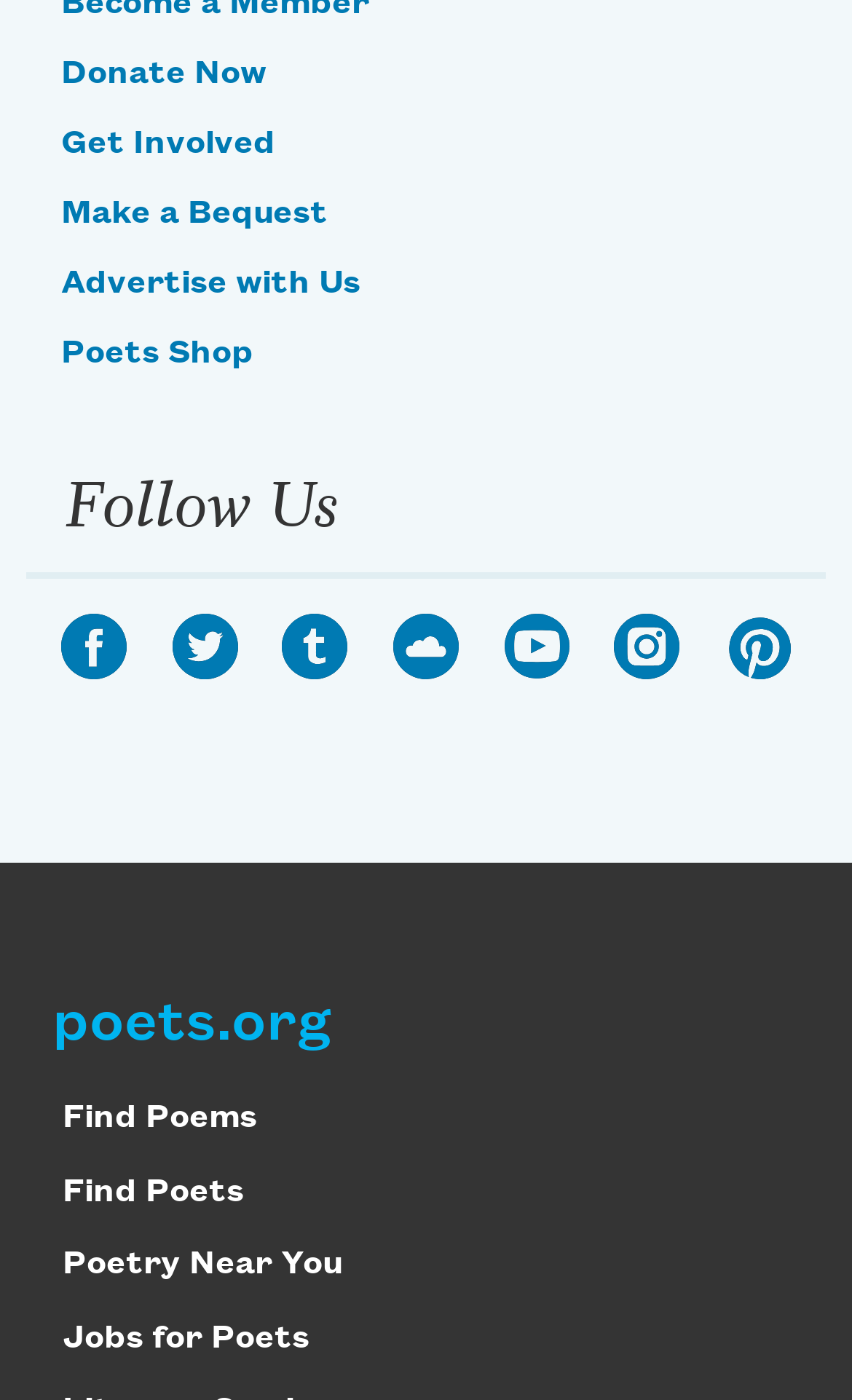Pinpoint the bounding box coordinates of the clickable element needed to complete the instruction: "Visit the poet shop". The coordinates should be provided as four float numbers between 0 and 1: [left, top, right, bottom].

[0.072, 0.241, 0.297, 0.266]